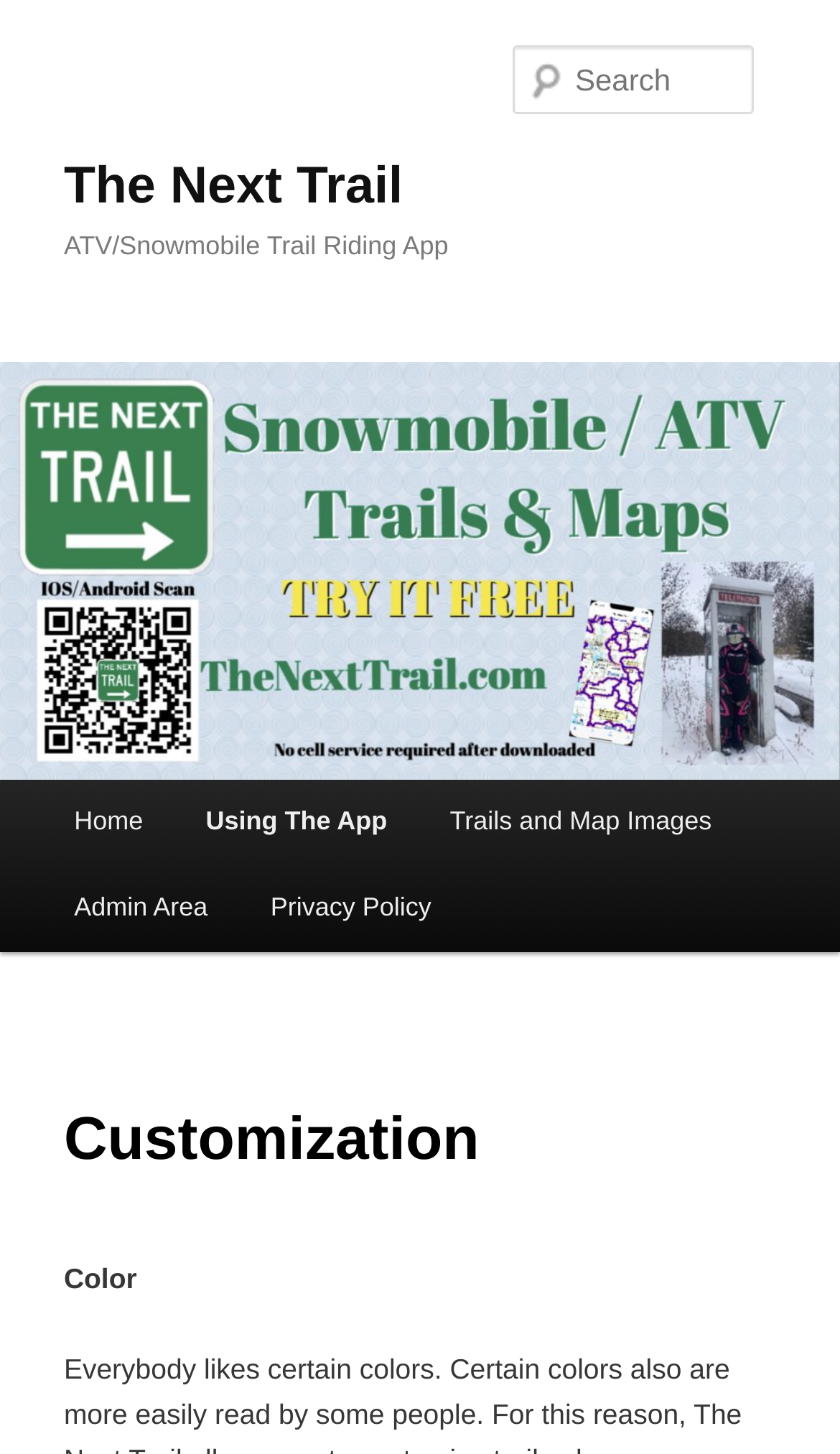What is the purpose of the textbox?
Based on the image, give a concise answer in the form of a single word or short phrase.

Search